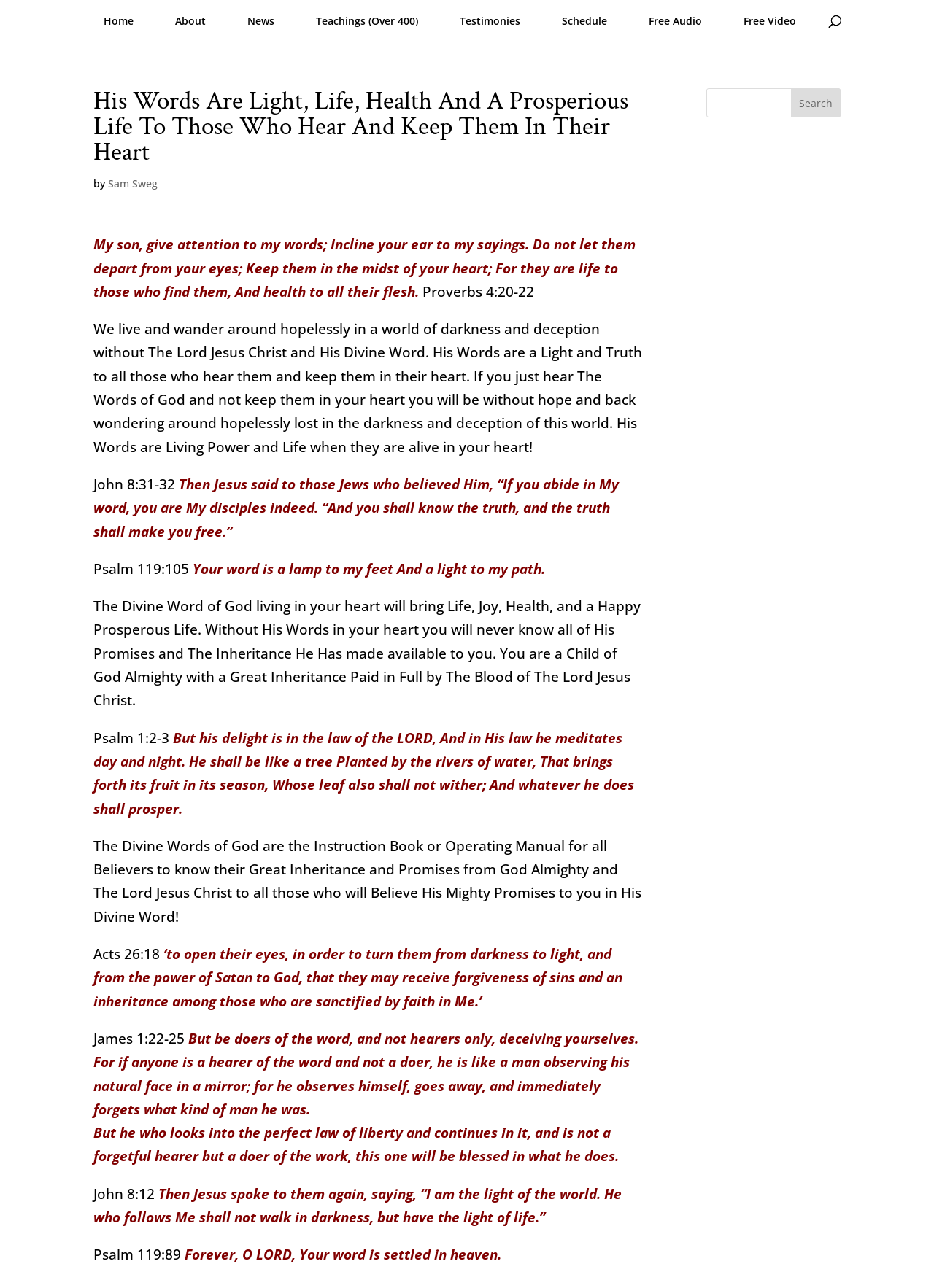Predict the bounding box coordinates for the UI element described as: "Sam Sweg". The coordinates should be four float numbers between 0 and 1, presented as [left, top, right, bottom].

[0.116, 0.137, 0.169, 0.148]